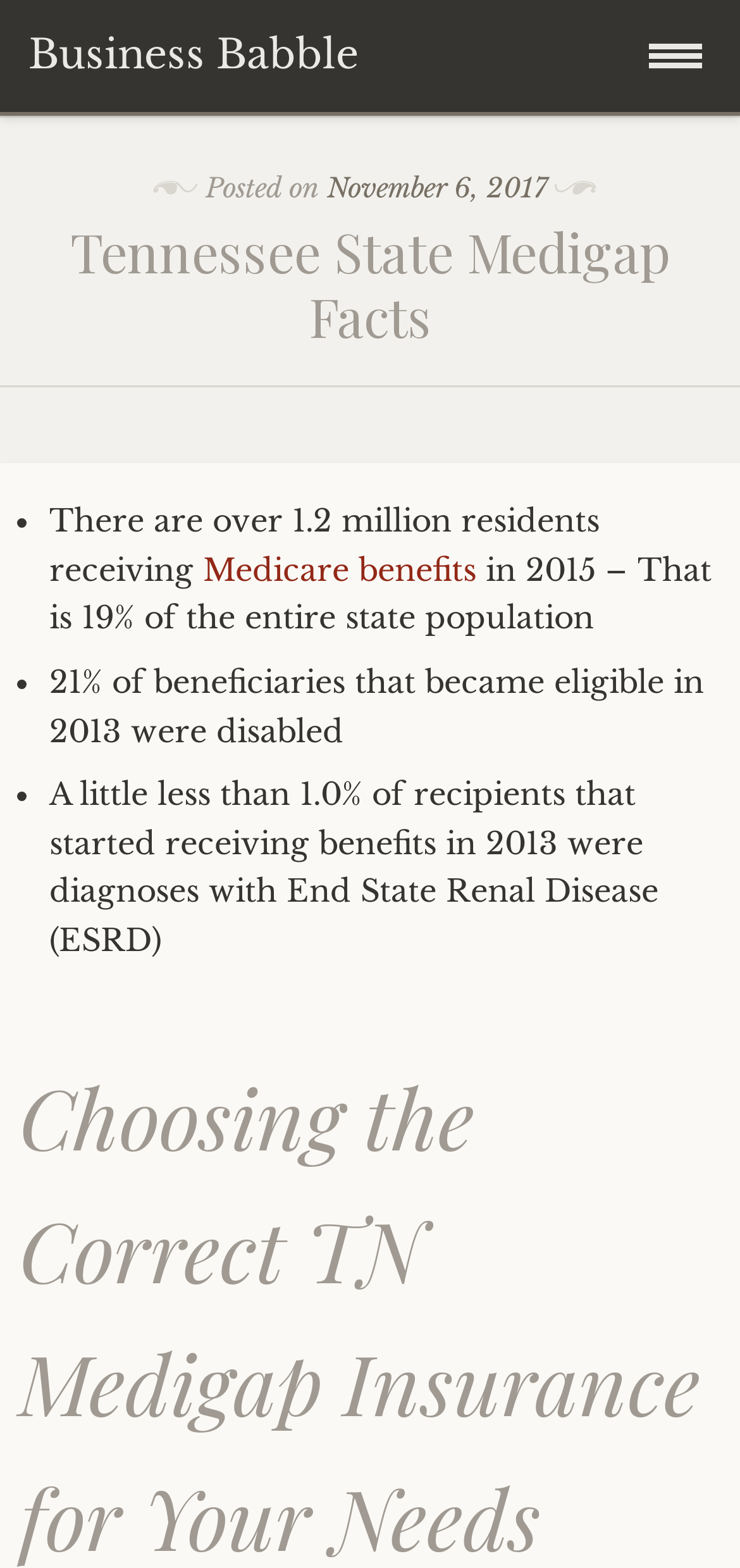What is the percentage of recipients diagnosed with End State Renal Disease (ESRD) in 2013?
Please describe in detail the information shown in the image to answer the question.

According to the webpage, 'A little less than 1.0% of recipients that started receiving benefits in 2013 were diagnoses with End State Renal Disease (ESRD)'. This sentence provides the information about the percentage of recipients diagnosed with End State Renal Disease (ESRD) in 2013.